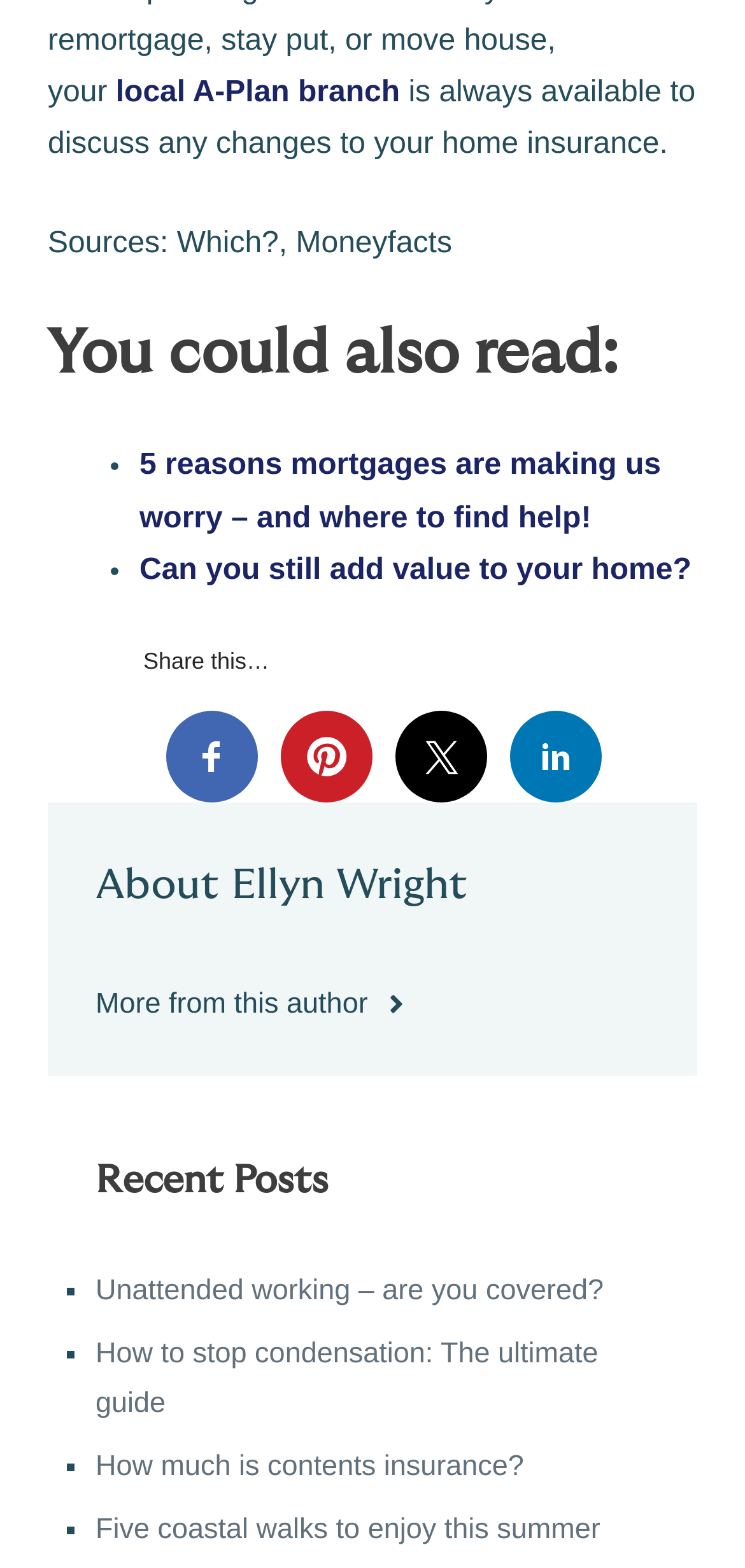Respond to the question below with a single word or phrase: What is the purpose of the social media links?

Sharing